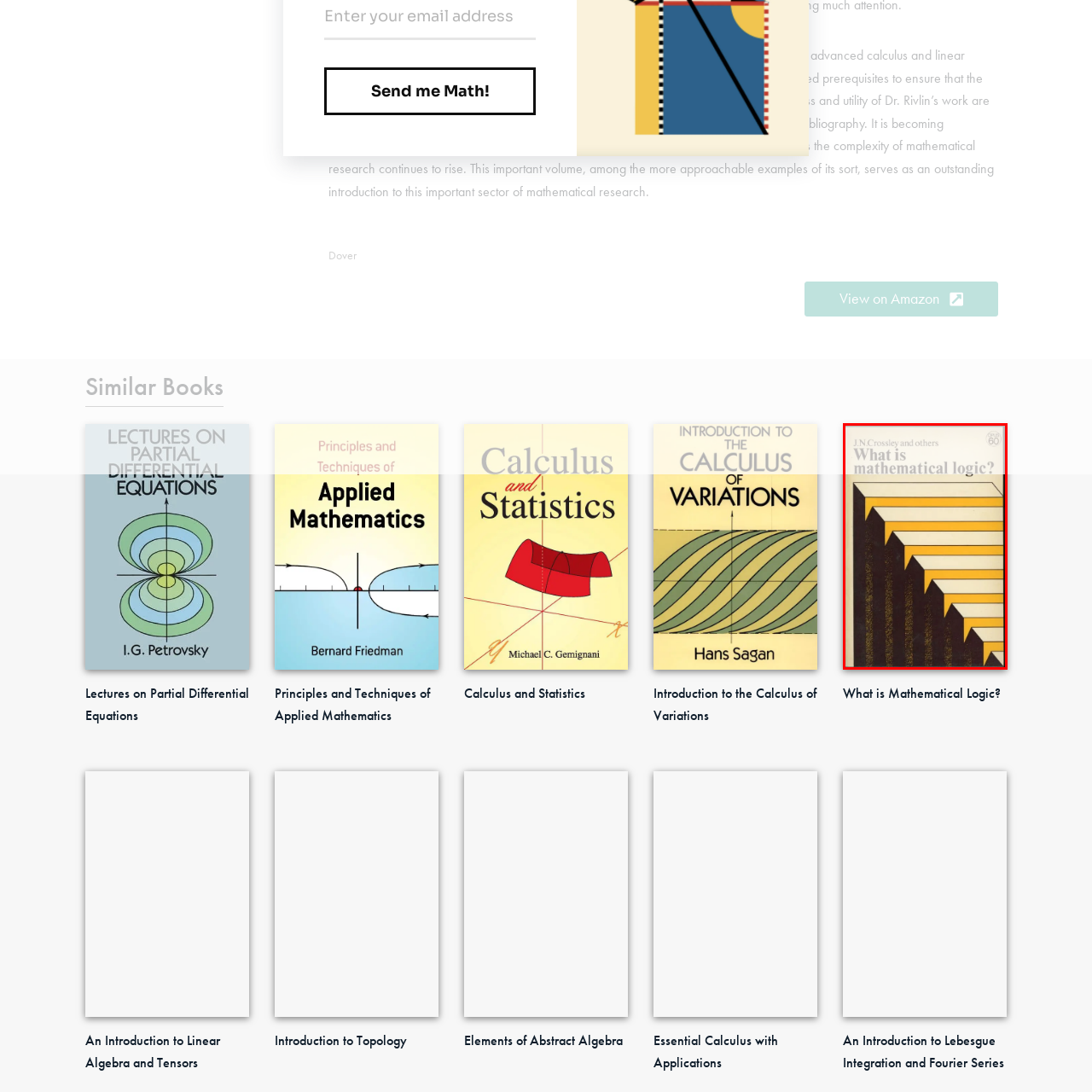Explain in detail what is happening in the red-marked area of the image.

The image features the cover of the book titled "What is Mathematical Logic?" authored by J.N. Crossley and others. The design displays a striking, minimalist aesthetic with alternating patterns of geometric shapes in yellow and dark tones, creating a sense of depth and perspective. The title is prominently positioned at the top in bold font, effectively capturing the essence of the subject matter. This book is likely aimed at those seeking to explore the fundamental concepts and techniques in mathematical logic, making it a valuable resource for students or enthusiasts in the field.